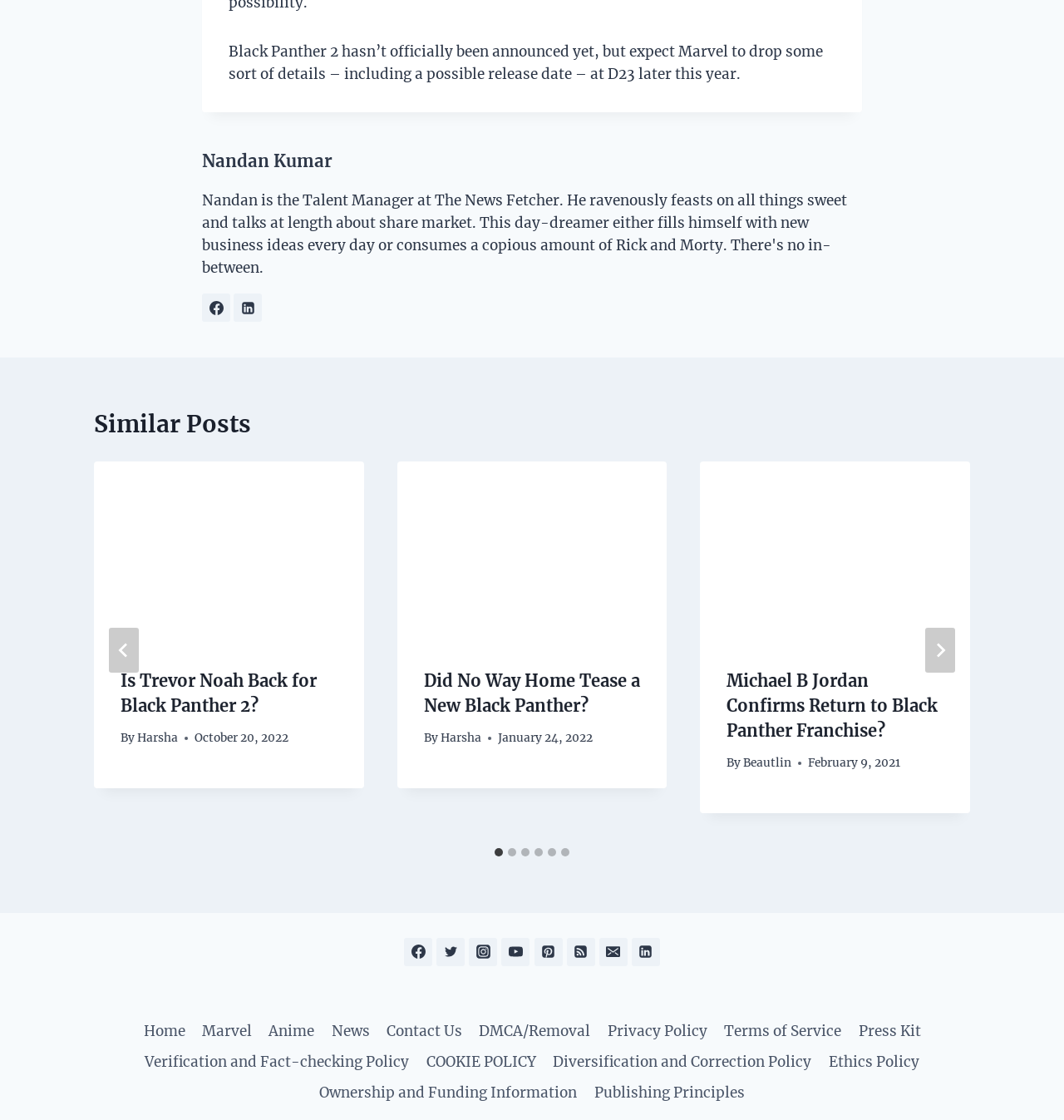Give a concise answer using only one word or phrase for this question:
What is the topic of the article?

Black Panther 2